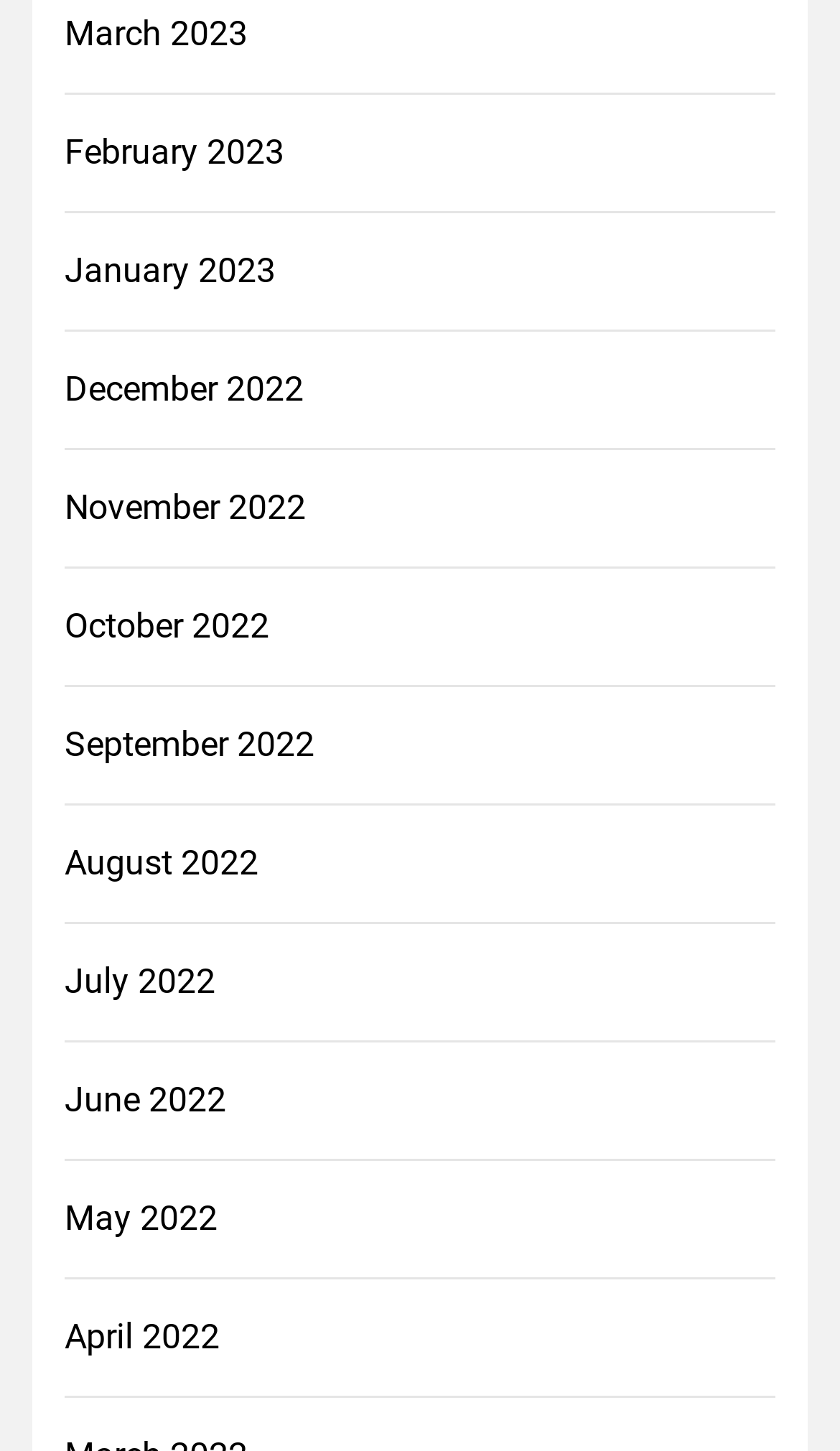How many months are listed on this webpage?
Based on the screenshot, answer the question with a single word or phrase.

9